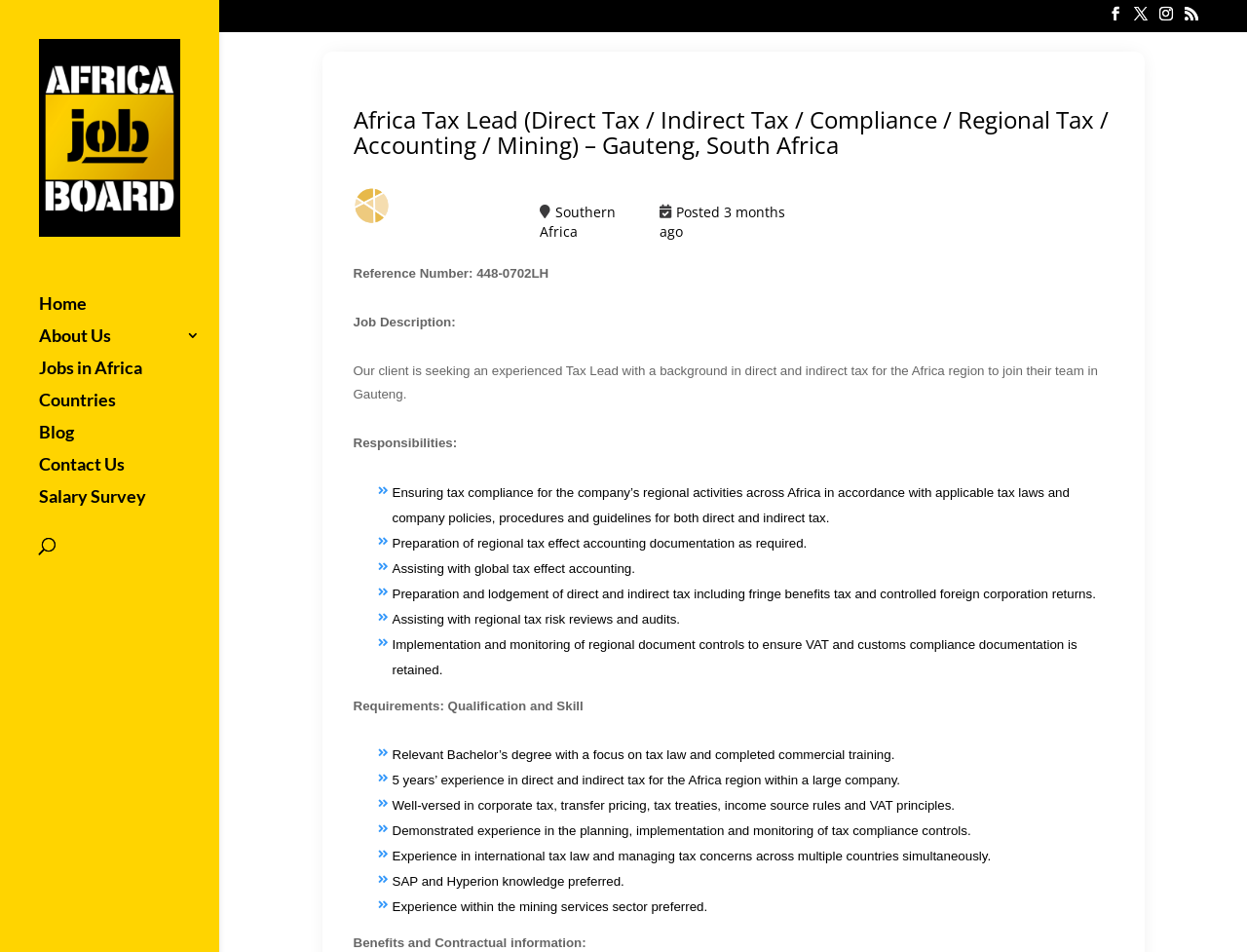Determine the bounding box coordinates for the clickable element required to fulfill the instruction: "View Jobs in Africa". Provide the coordinates as four float numbers between 0 and 1, i.e., [left, top, right, bottom].

[0.031, 0.378, 0.176, 0.412]